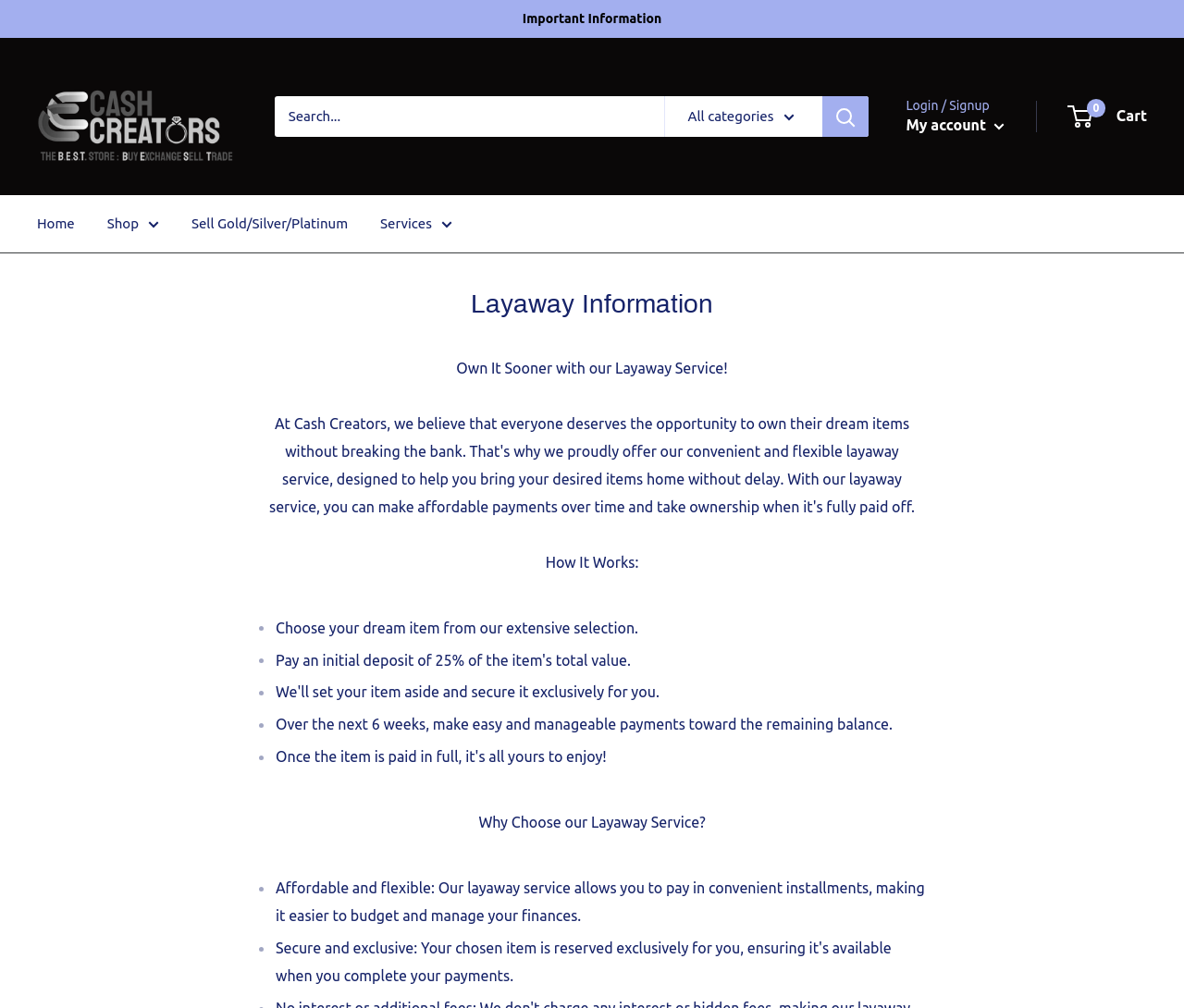Find the bounding box coordinates for the HTML element described as: "Important Information". The coordinates should consist of four float values between 0 and 1, i.e., [left, top, right, bottom].

[0.441, 0.0, 0.559, 0.037]